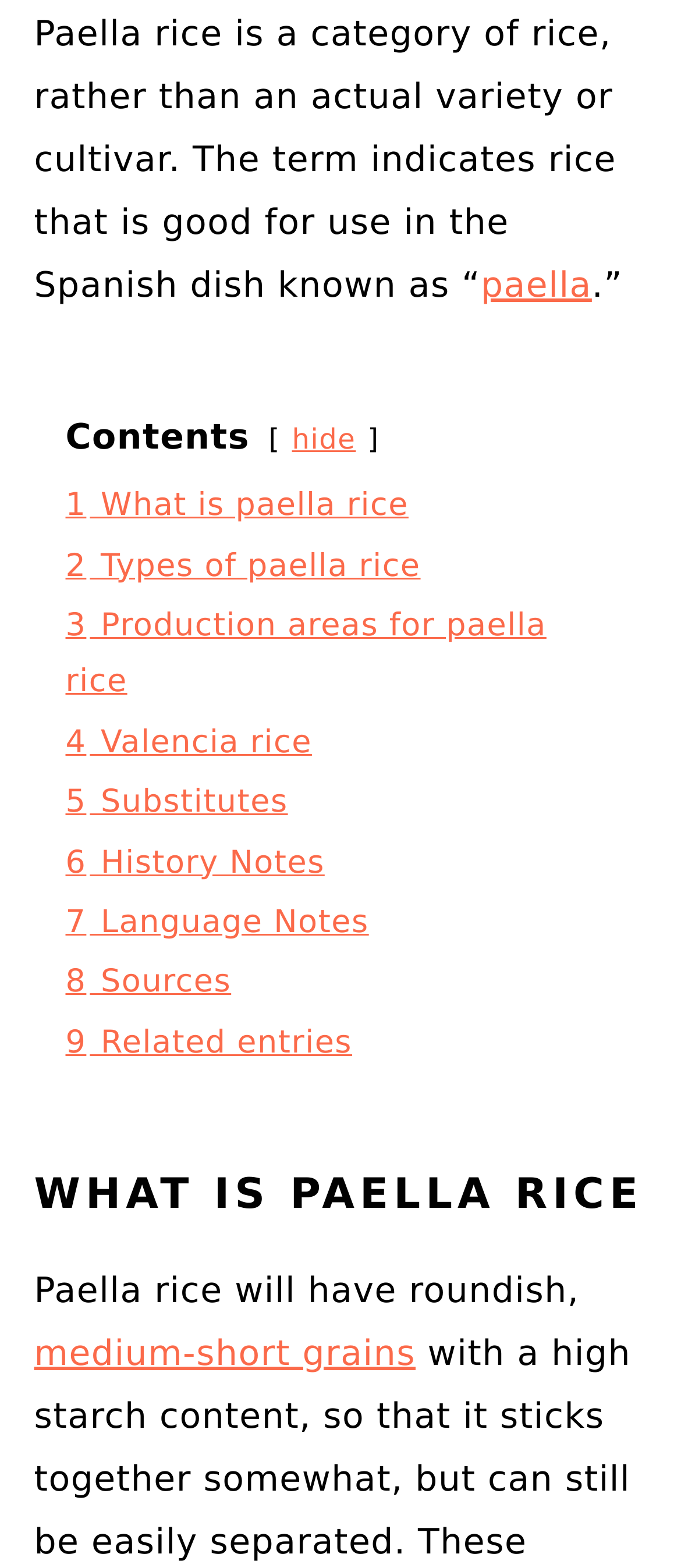Can you pinpoint the bounding box coordinates for the clickable element required for this instruction: "view 'What is paella rice'"? The coordinates should be four float numbers between 0 and 1, i.e., [left, top, right, bottom].

[0.096, 0.311, 0.6, 0.334]